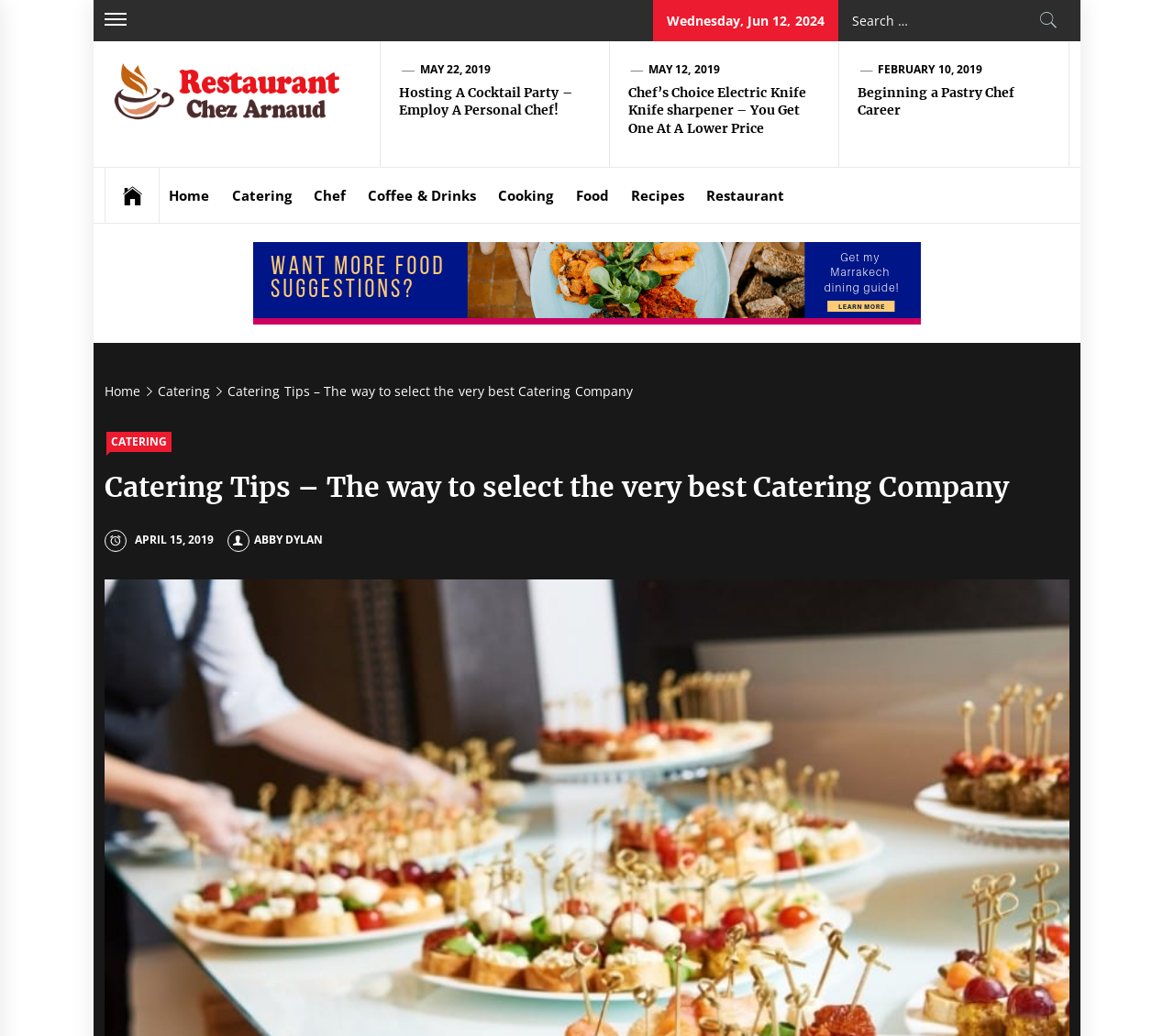What is the date of the current webpage?
Answer the question in as much detail as possible.

The date of the current webpage can be found at the top of the page, which is 'Wednesday, Jun 12, 2024'.